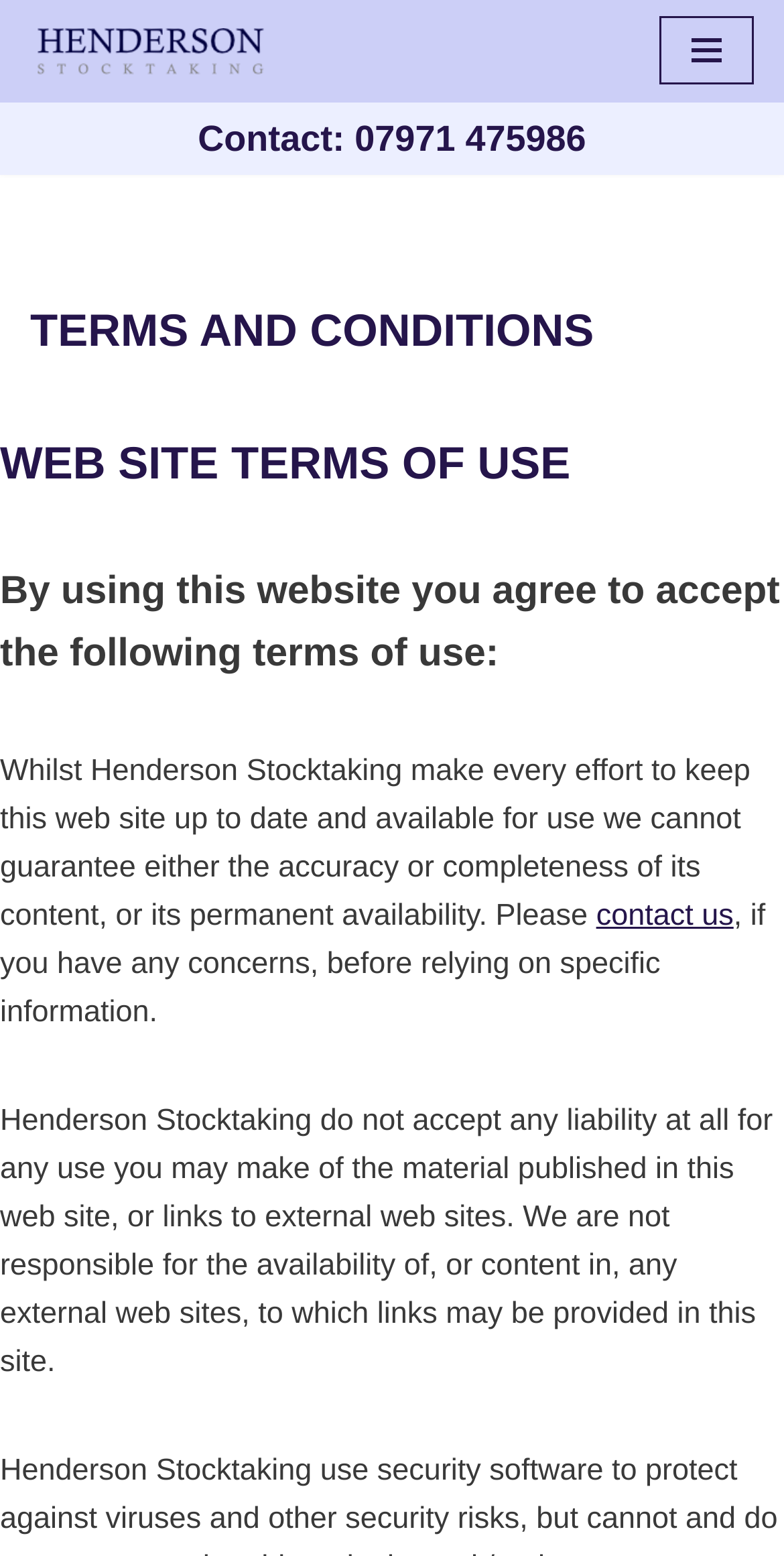What is the name of the company behind the website?
Please answer the question as detailed as possible based on the image.

I found the answer by looking at the image element that says 'Henderson Stocktaking logo' and also by reading the link text 'Henderson Stocktaking Providing a wide range of stocktaking services to retailers throughout the UK'.